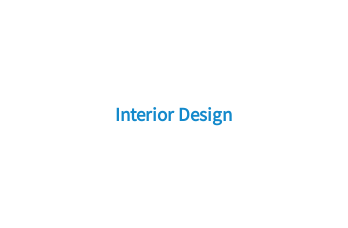Give a meticulous account of what the image depicts.

The image features the phrase "Interior Design" prominently displayed in a modern, clean font. The text is rendered in a striking blue color against a white background, emphasizing the theme of creativity and aesthetics in interior spaces. This visual element likely signifies a section or topic dedicated to interior design, inviting readers to explore ideas, tips, and inspiration for enhancing their living environments. The simple yet effective design underscores the elegance and transformative power of interior aesthetics.